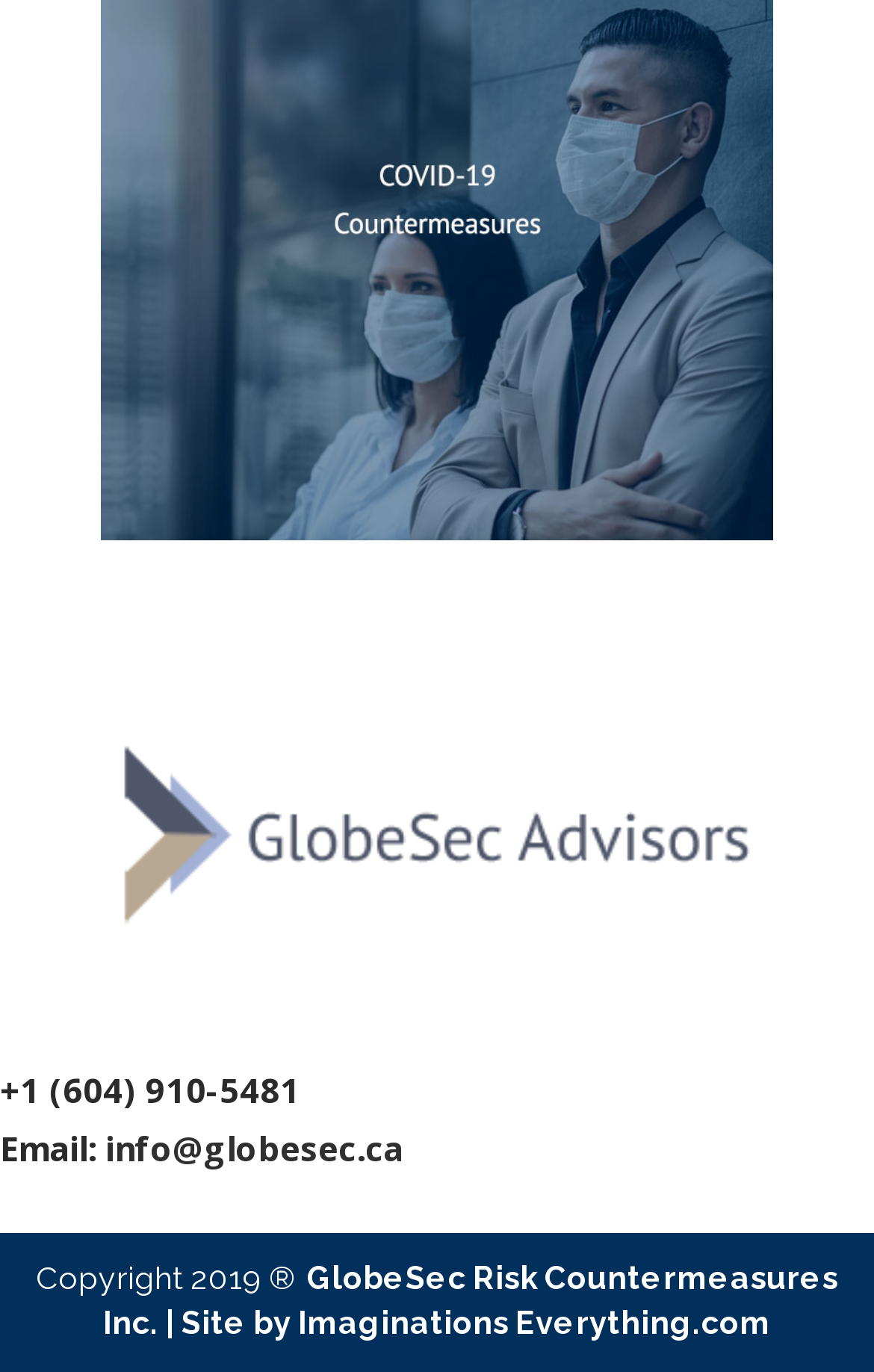Identify the bounding box for the given UI element using the description provided. Coordinates should be in the format (top-left x, top-left y, bottom-right x, bottom-right y) and must be between 0 and 1. Here is the description: info@globesec.ca

[0.121, 0.82, 0.462, 0.852]